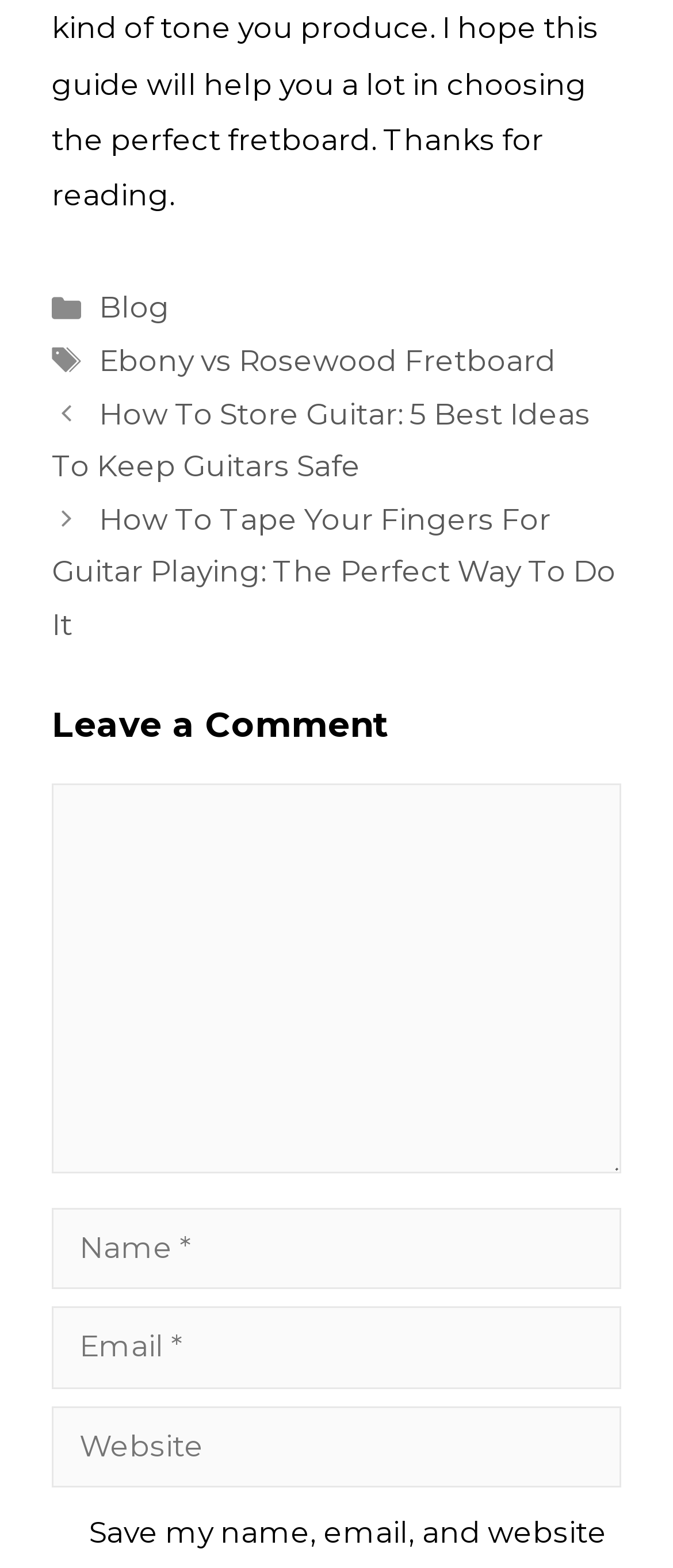Identify the bounding box coordinates of the area you need to click to perform the following instruction: "Click on the 'How To Store Guitar: 5 Best Ideas To Keep Guitars Safe' link".

[0.077, 0.253, 0.877, 0.308]